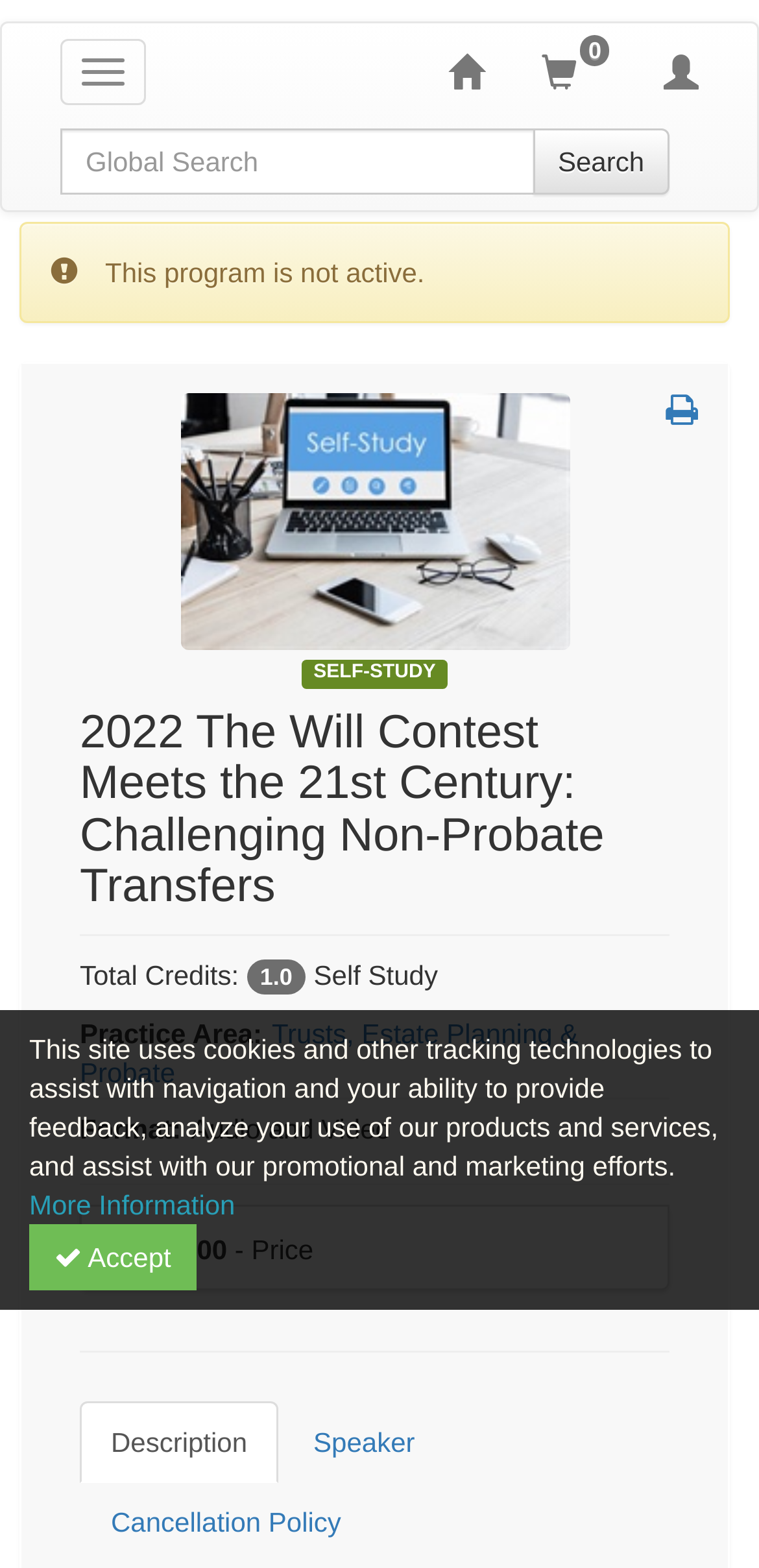Carefully examine the image and provide an in-depth answer to the question: What can be done with the search bar?

I found a search bar element with a textbox and a button with the text 'Search' which allows users to search for something.